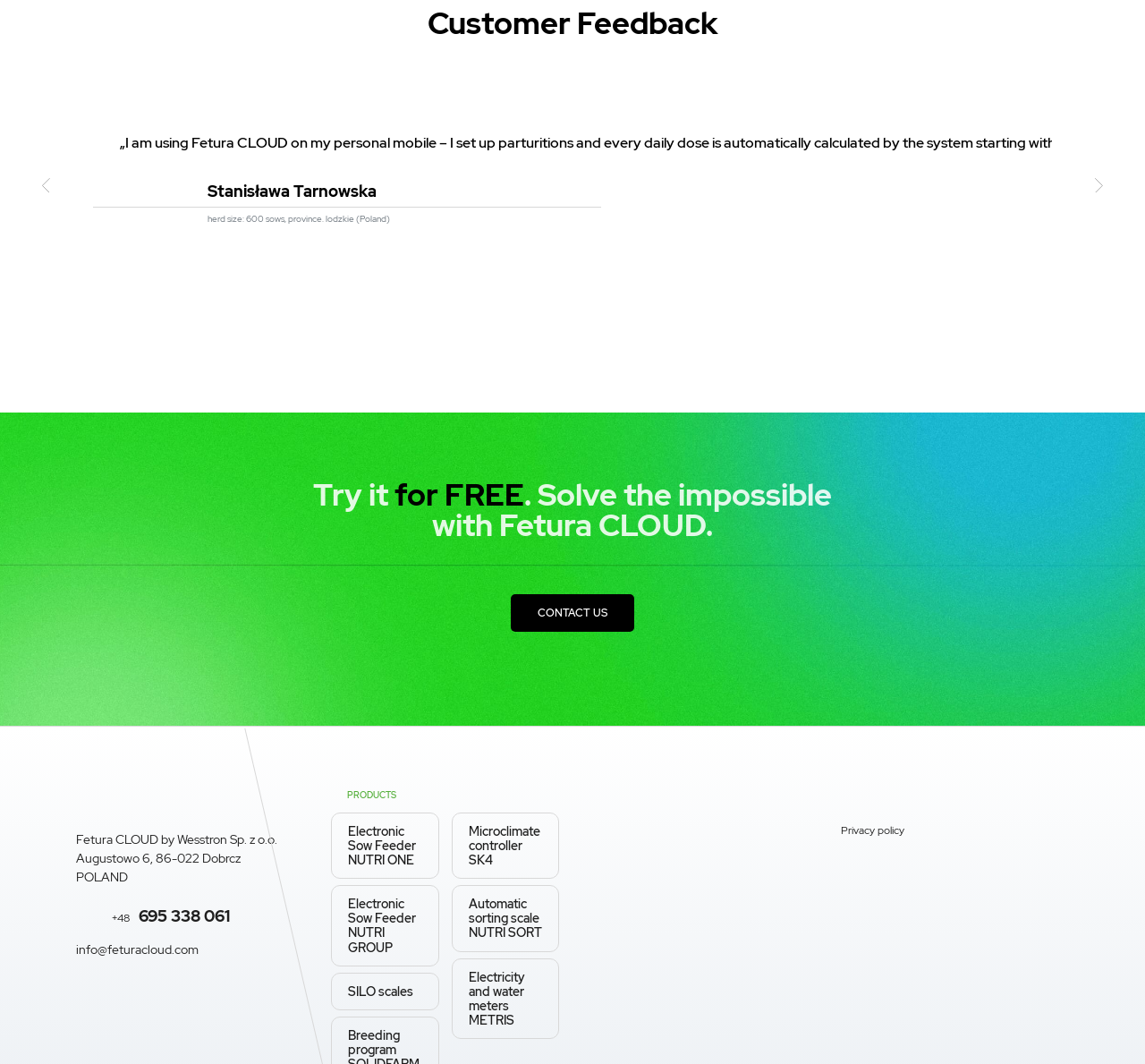Identify the bounding box of the HTML element described here: "Links". Provide the coordinates as four float numbers between 0 and 1: [left, top, right, bottom].

None